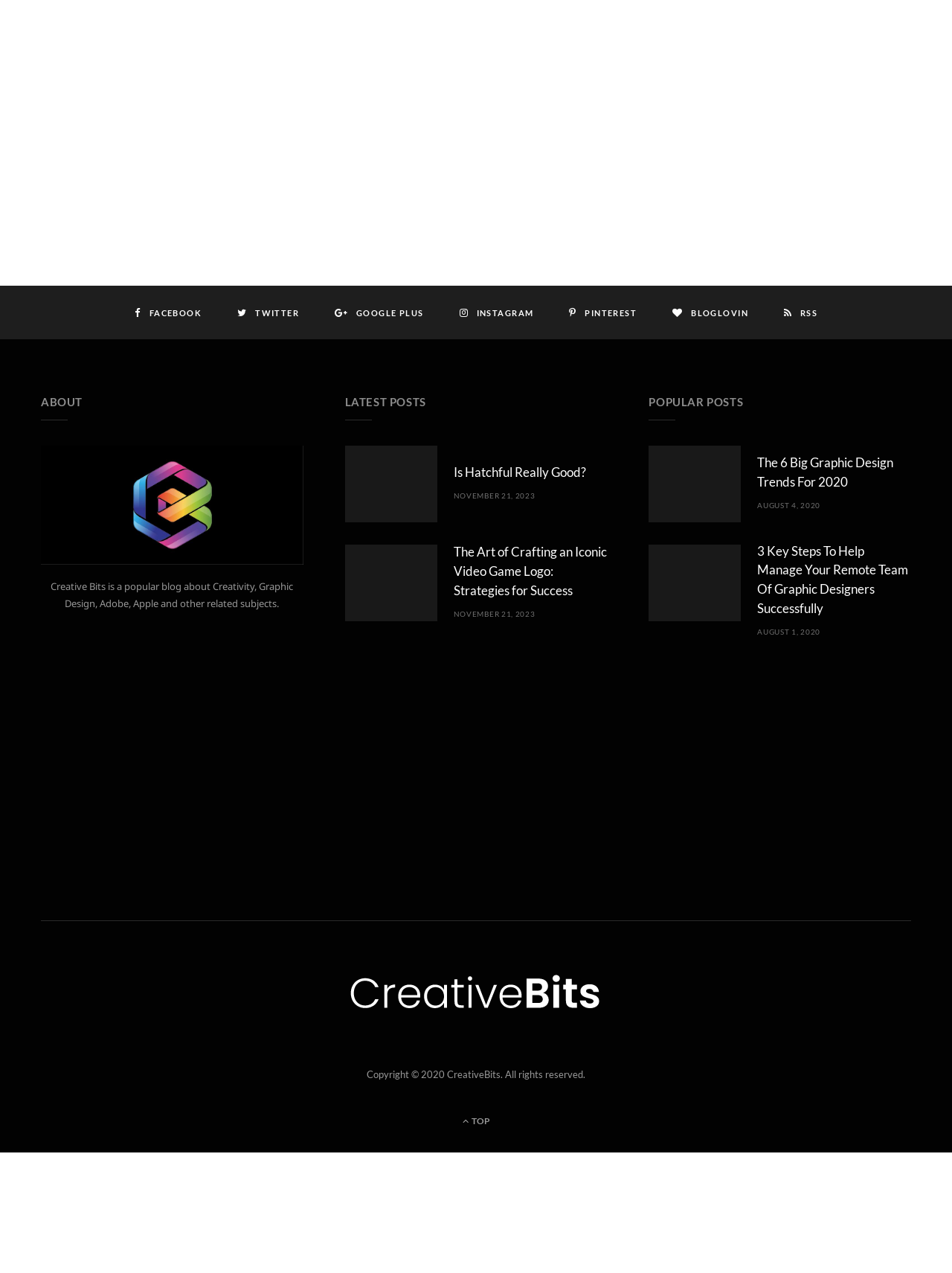Identify the bounding box coordinates for the UI element described as: "November 21, 2023". The coordinates should be provided as four floats between 0 and 1: [left, top, right, bottom].

[0.476, 0.386, 0.562, 0.393]